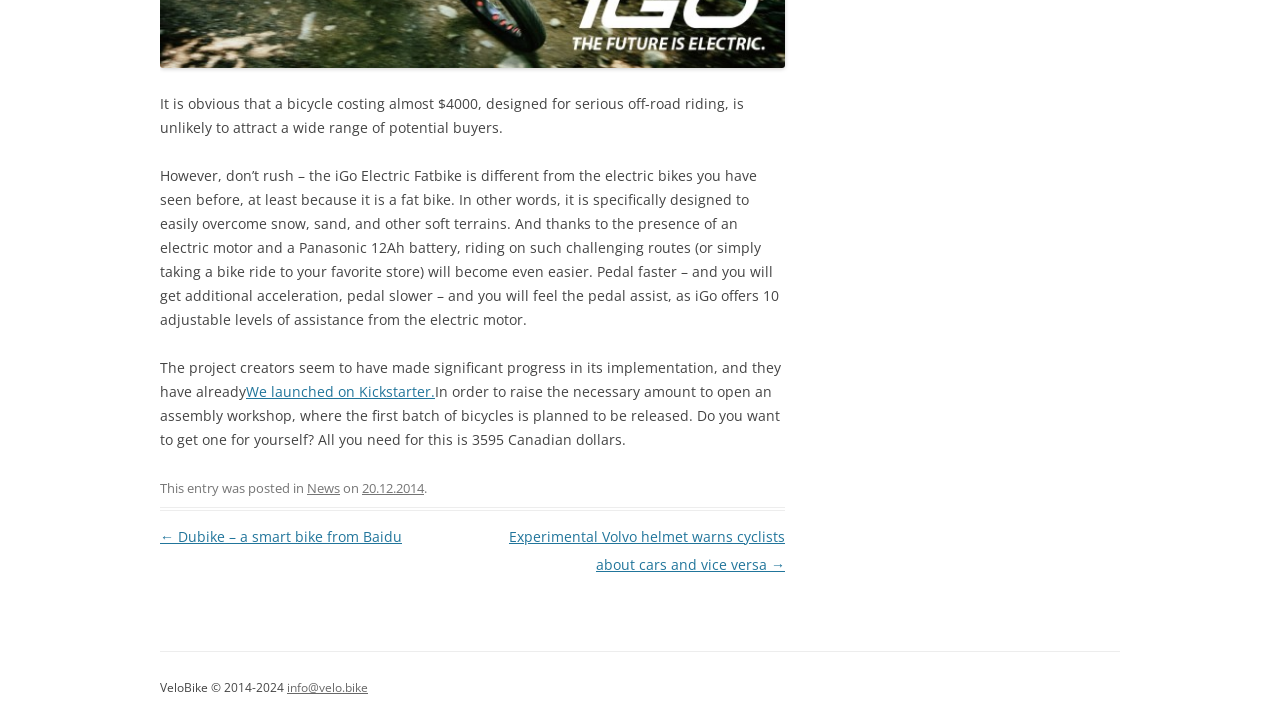Using the description: "info@velo.bike", determine the UI element's bounding box coordinates. Ensure the coordinates are in the format of four float numbers between 0 and 1, i.e., [left, top, right, bottom].

[0.224, 0.938, 0.288, 0.962]